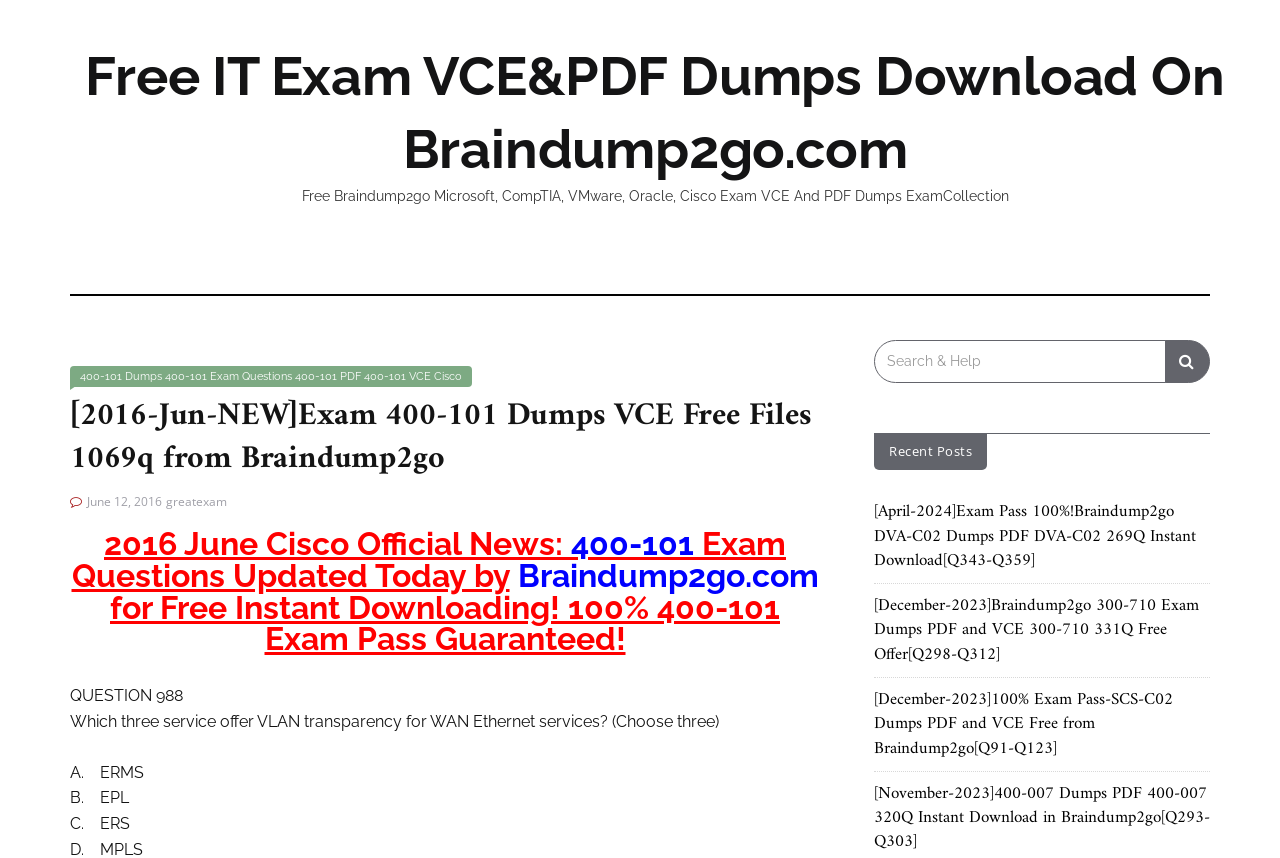Can you identify the bounding box coordinates of the clickable region needed to carry out this instruction: 'Read question 988'? The coordinates should be four float numbers within the range of 0 to 1, stated as [left, top, right, bottom].

[0.055, 0.8, 0.143, 0.822]